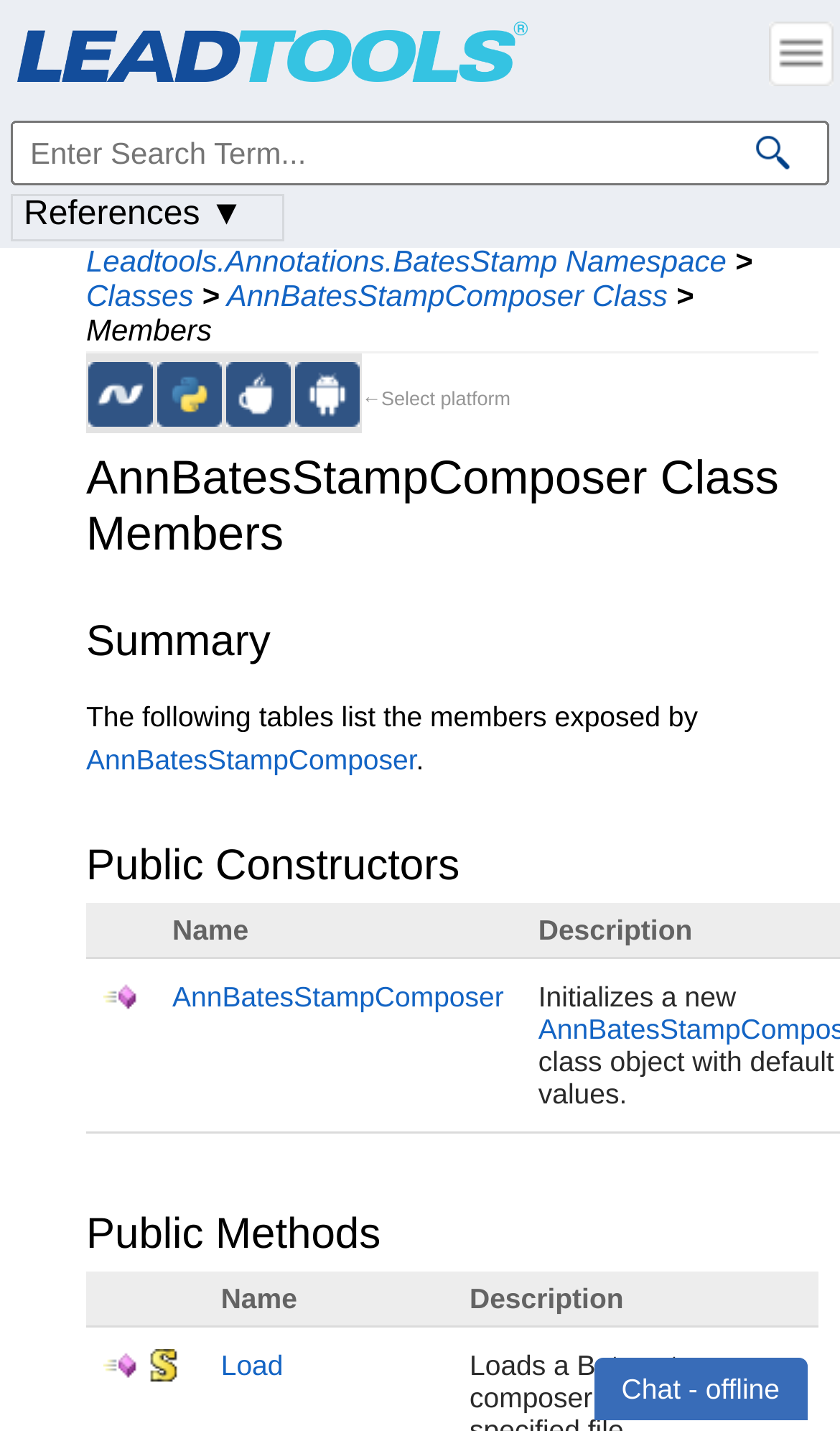Locate the bounding box coordinates of the region to be clicked to comply with the following instruction: "Click on the 'LEAD Technologies, Inc.' link". The coordinates must be four float numbers between 0 and 1, in the form [left, top, right, bottom].

[0.021, 0.015, 0.687, 0.062]